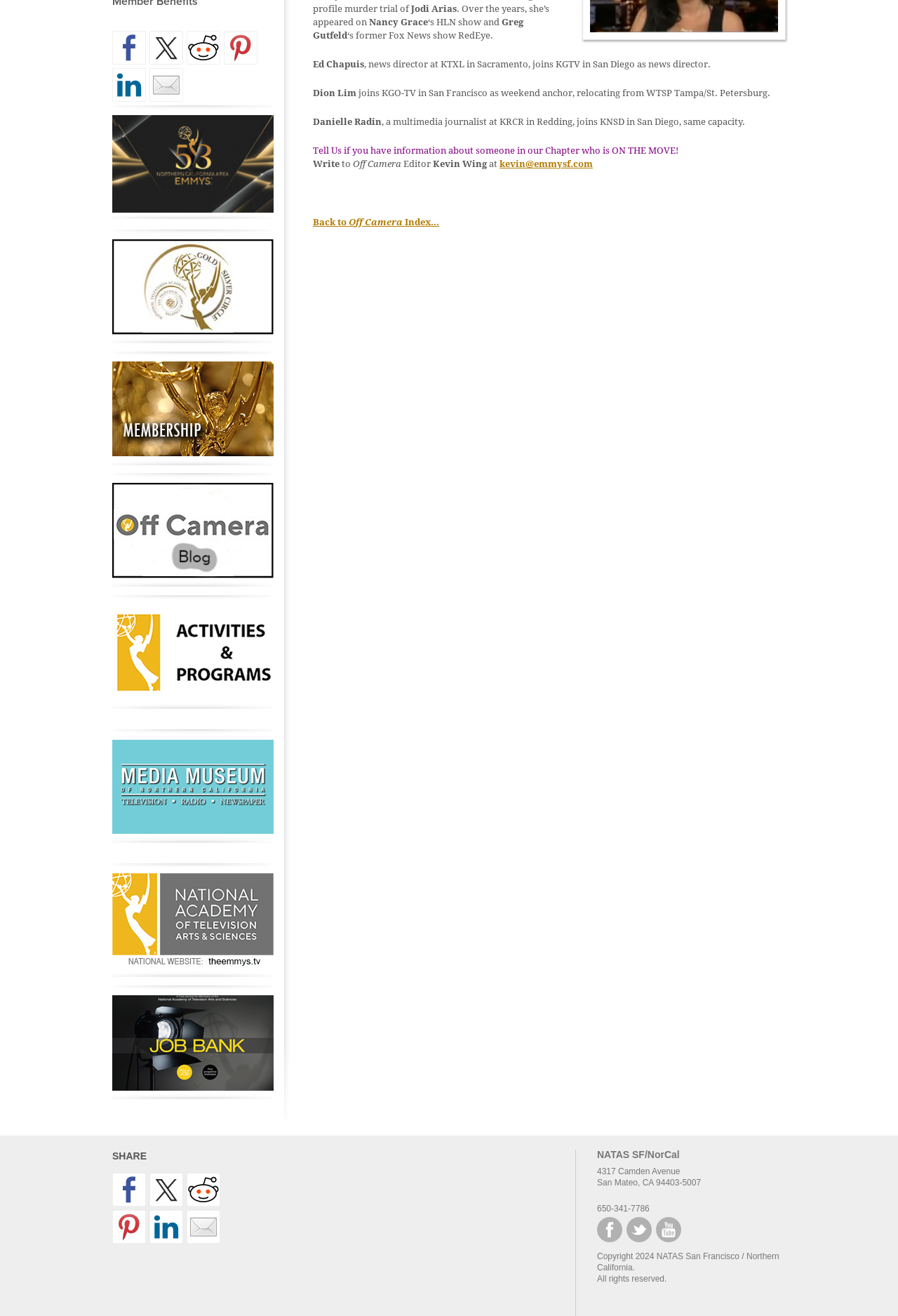Can you find the bounding box coordinates for the UI element given this description: "alt="jobbank""? Provide the coordinates as four float numbers between 0 and 1: [left, top, right, bottom].

[0.125, 0.749, 0.305, 0.836]